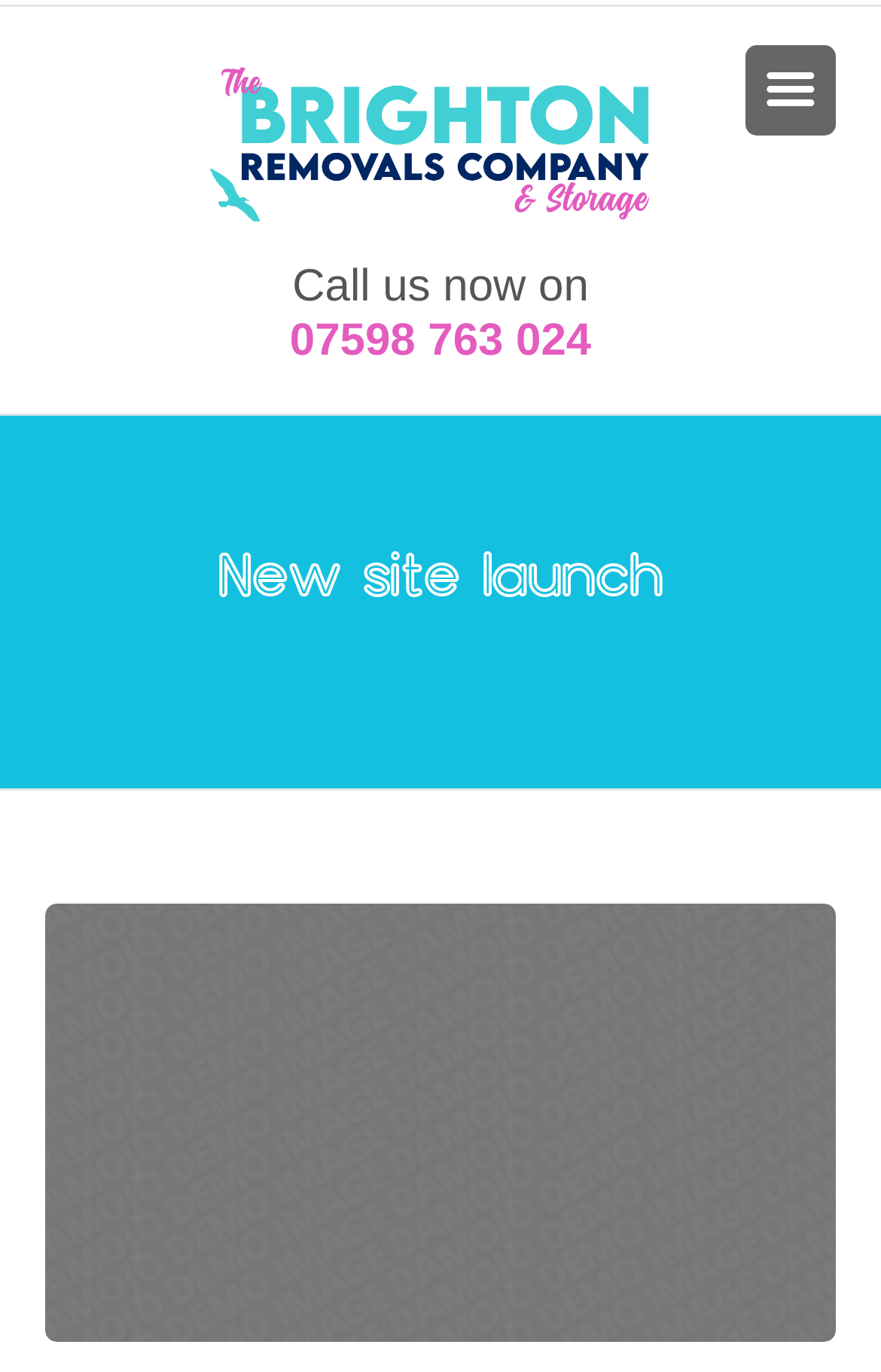What is the phone number to call?
Give a detailed response to the question by analyzing the screenshot.

I found the phone number by looking at the static text element that says 'Call us now on' and the adjacent static text element that displays the phone number.